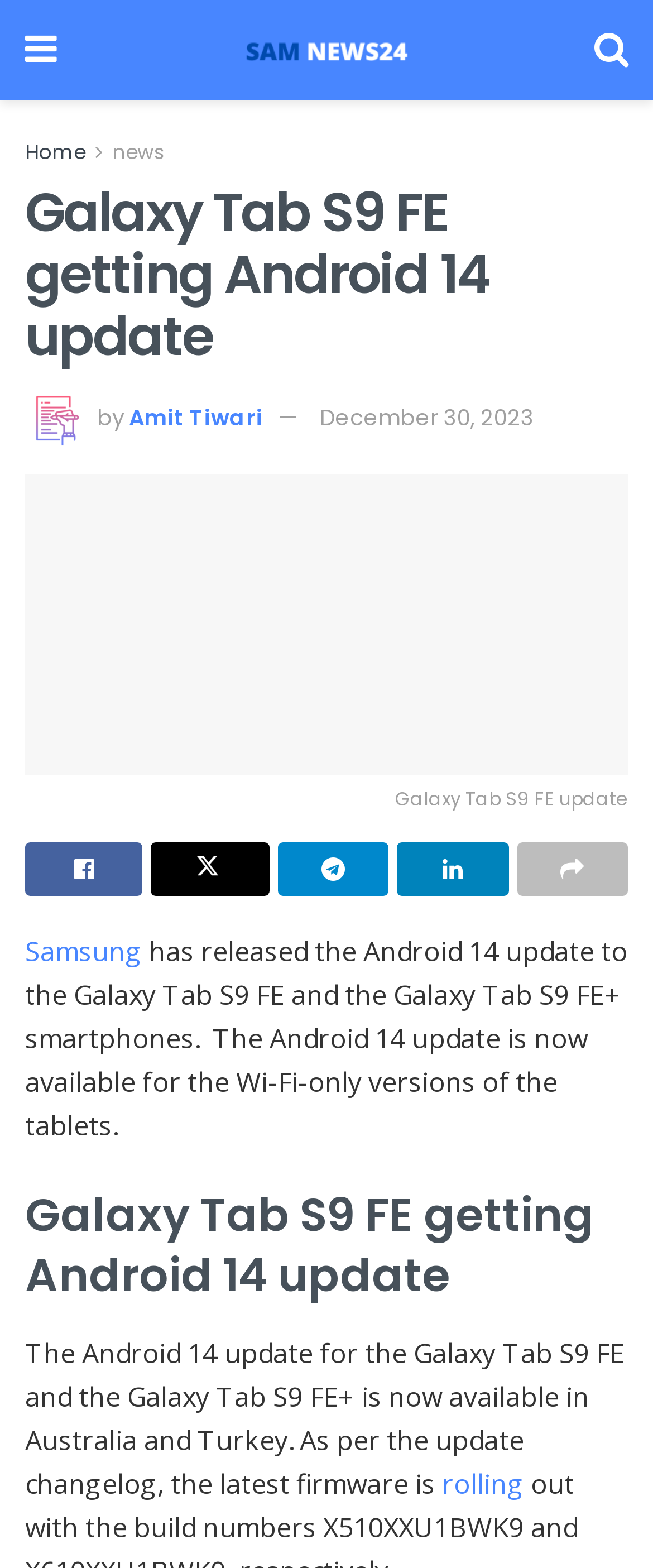Identify the bounding box of the UI element described as follows: "alt="SamNews 24"". Provide the coordinates as four float numbers in the range of 0 to 1 [left, top, right, bottom].

[0.371, 0.019, 0.627, 0.045]